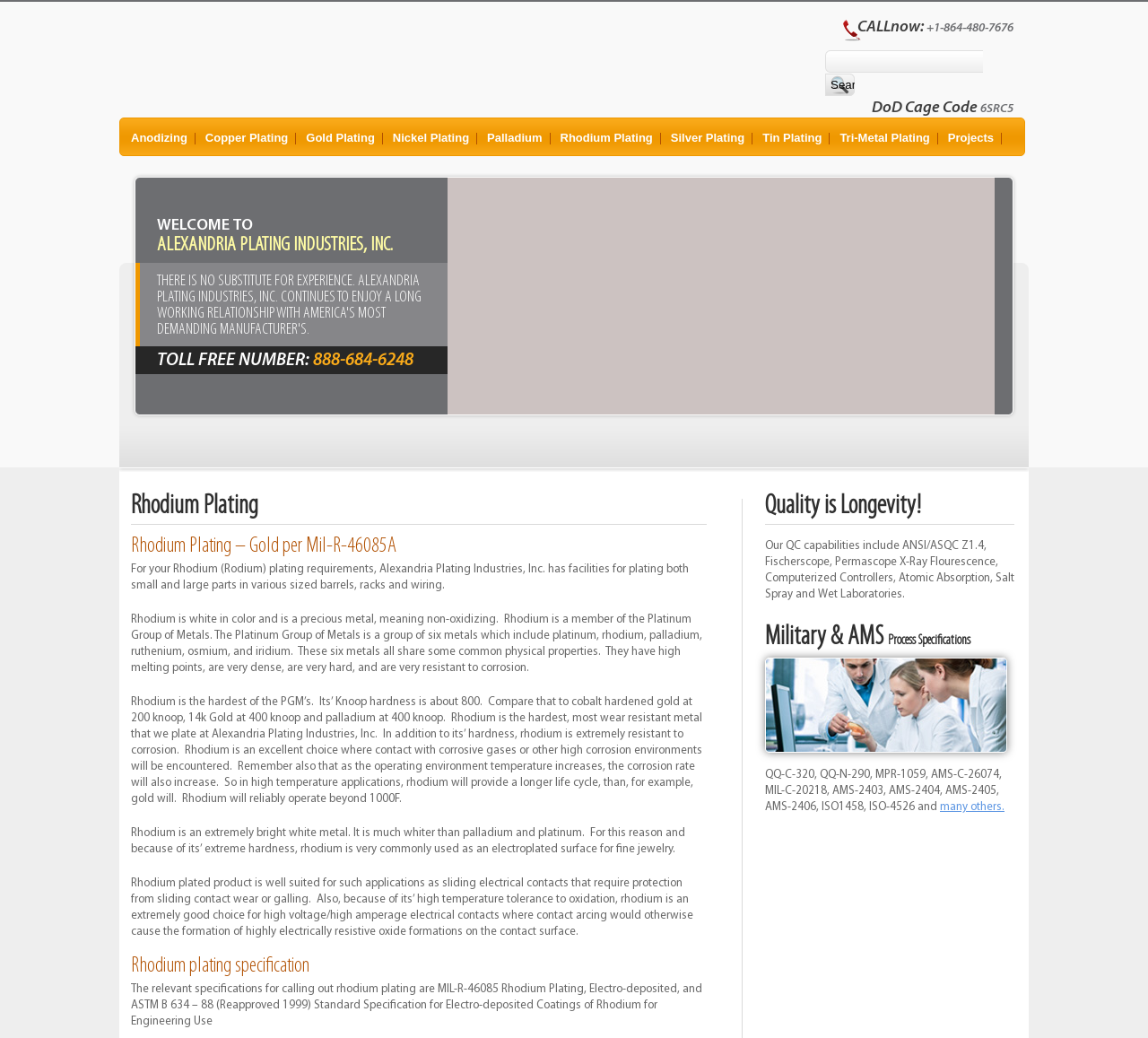Determine the bounding box coordinates of the section I need to click to execute the following instruction: "View projects". Provide the coordinates as four float numbers between 0 and 1, i.e., [left, top, right, bottom].

[0.819, 0.126, 0.872, 0.139]